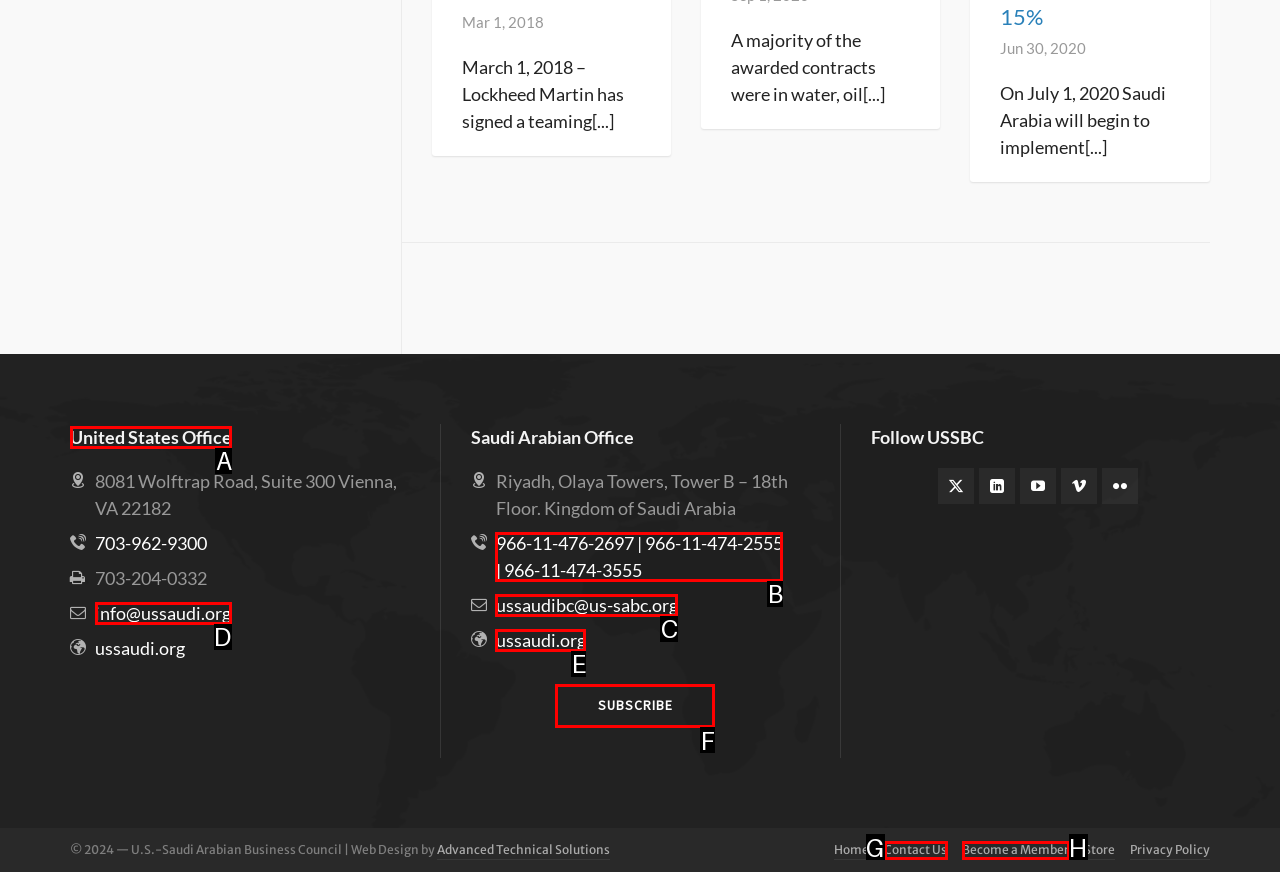Given the instruction: View United States Office contact information, which HTML element should you click on?
Answer with the letter that corresponds to the correct option from the choices available.

A